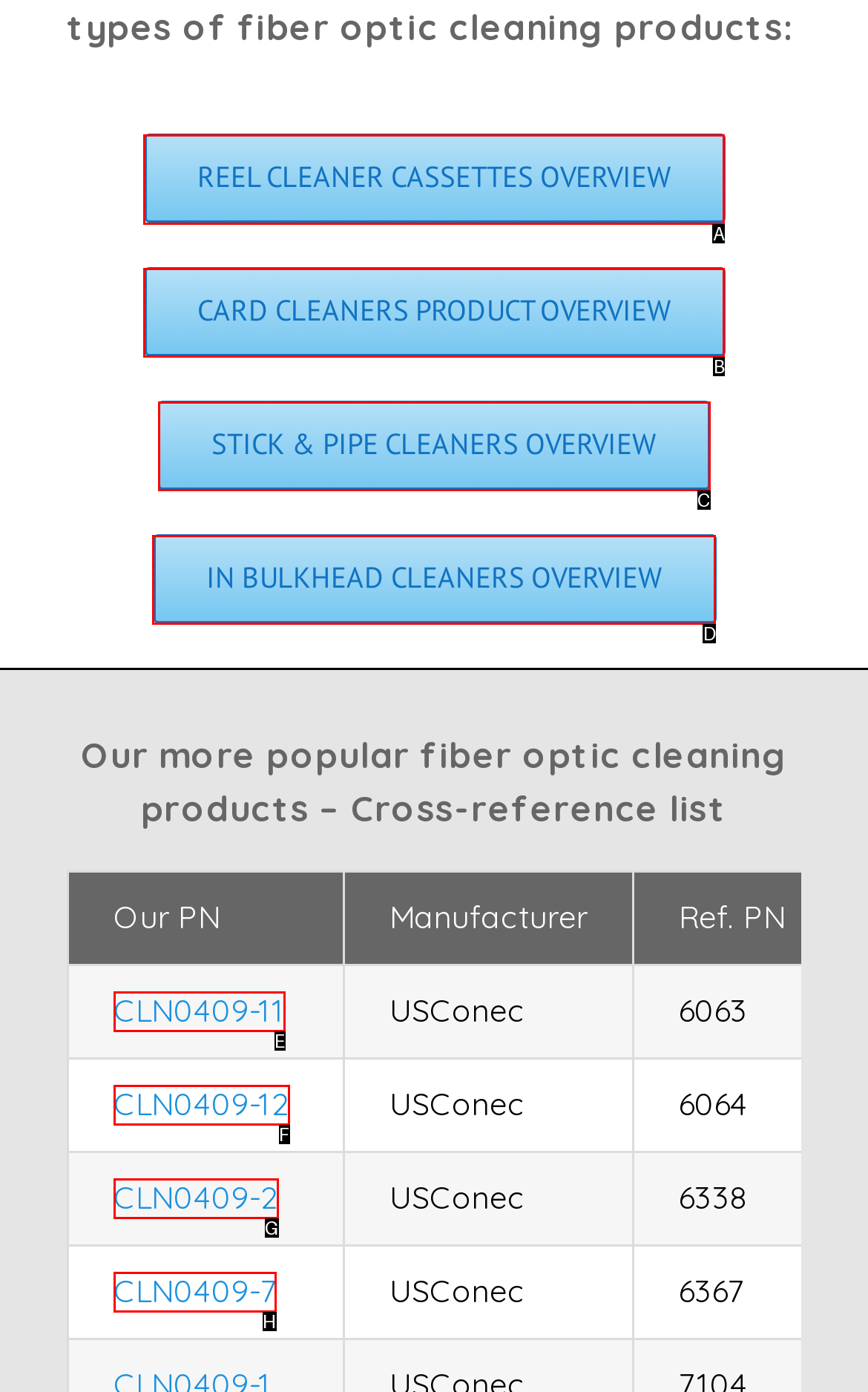Determine the appropriate lettered choice for the task: View CCTV Drain Survey. Reply with the correct letter.

None